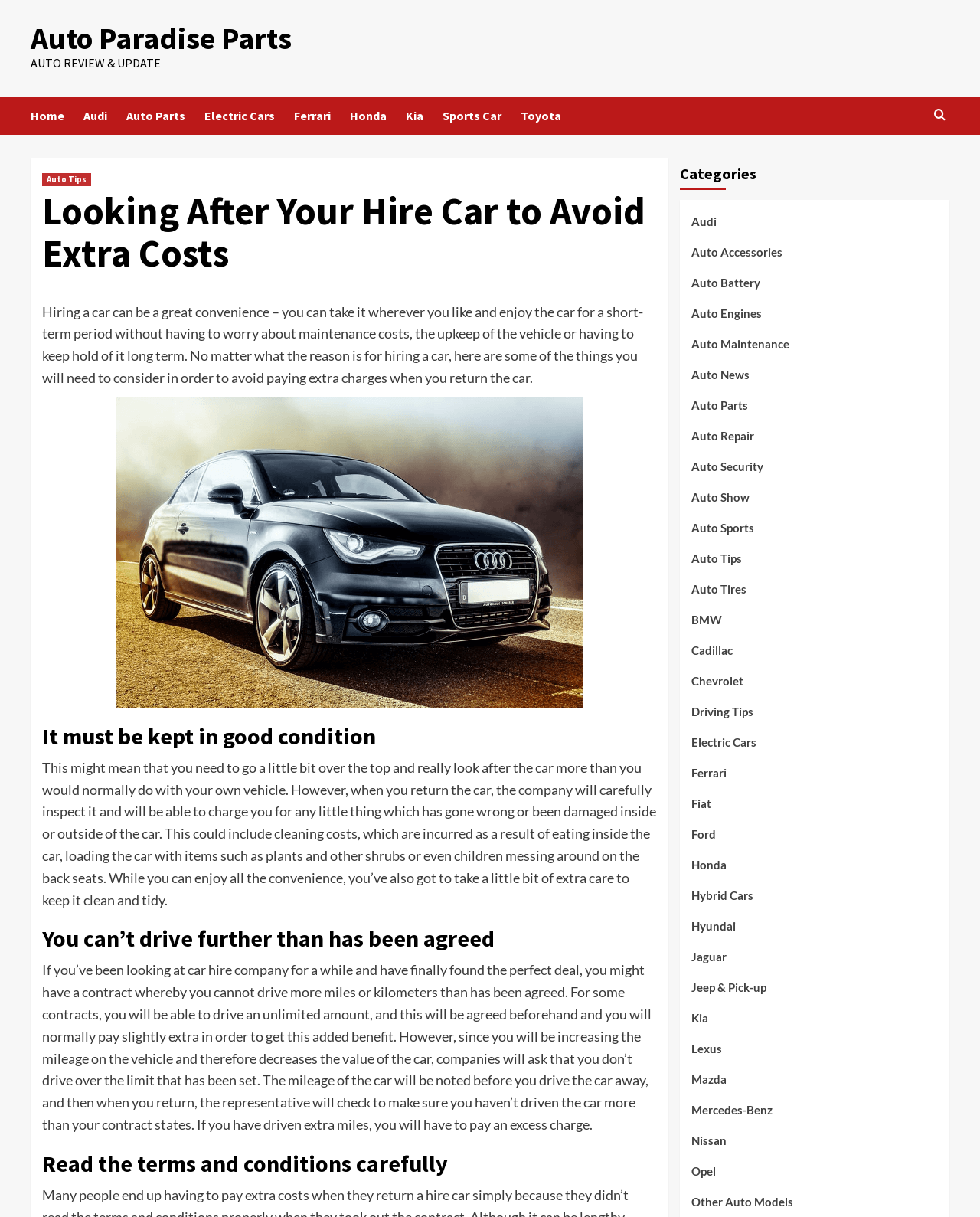Please identify the coordinates of the bounding box for the clickable region that will accomplish this instruction: "Search for something".

None